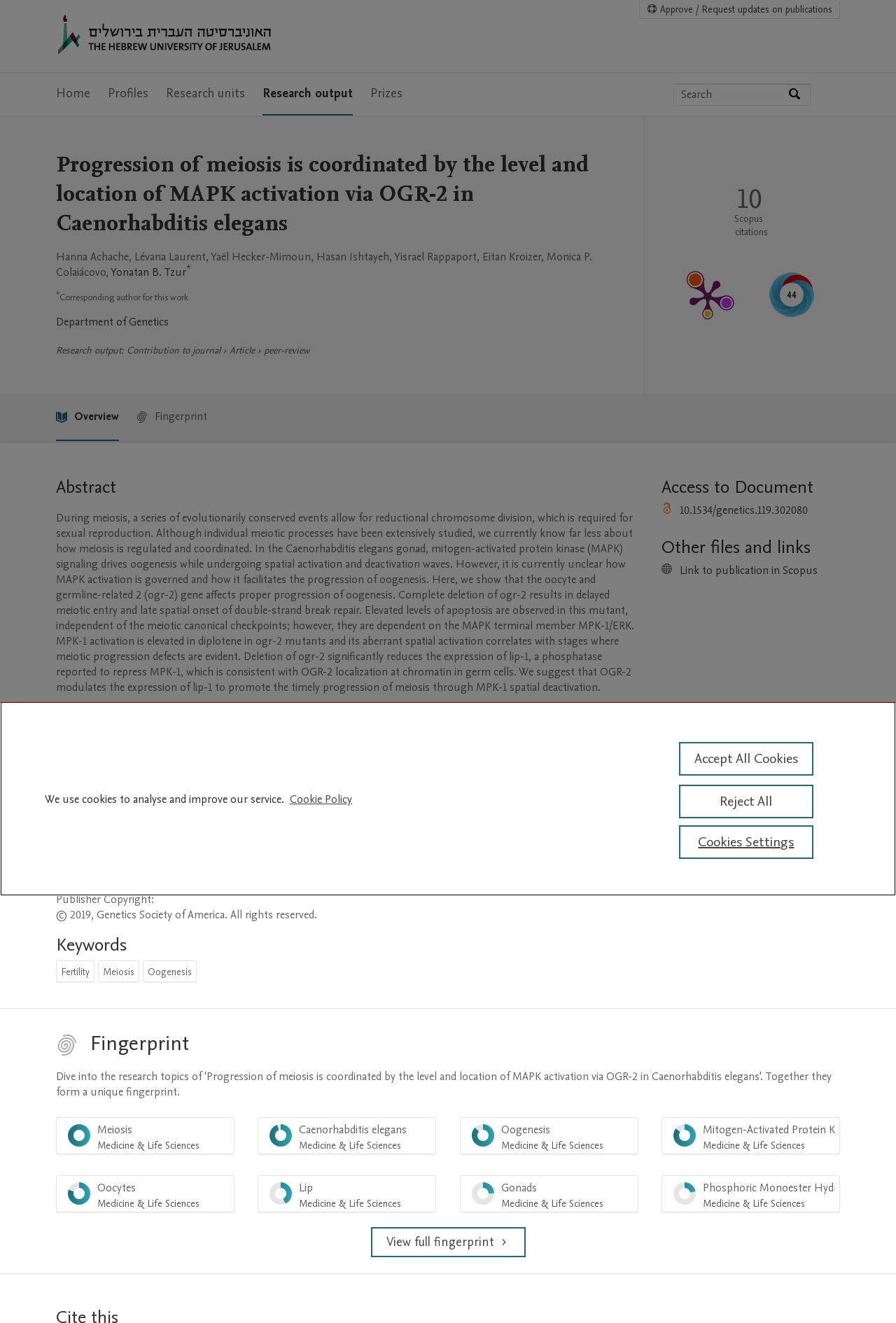Give a detailed account of the webpage's layout and content.

This webpage is about a research article titled "Progression of meiosis is coordinated by the level and location of MAPK activation via OGR-2 in Caenorhabditis elegans" from The Hebrew University of Jerusalem. 

At the top of the page, there are several links, including "Skip to main navigation", "Skip to search", and "Skip to main content". Below these links, there is a logo of The Hebrew University of Jerusalem and a navigation menu with items such as "Home", "Profiles", "Research units", and "Prizes". 

On the right side of the page, there is a search box with a label "Search by expertise, name or affiliation" and a "Search" button. 

The main content of the page is divided into several sections. The first section displays the title of the article, followed by the authors' names, including Hanna Achache, Lévana Laurent, and others. 

The next section is about the research output, which is a contribution to a journal, specifically an article. There is also a "Publication metrics" section that displays the number of Scopus citations and an altmetric score of 44. 

The "Abstract" section provides a summary of the research, which is about the regulation of meiosis in Caenorhabditis elegans. The abstract is followed by a table that displays information about the article, including the original language, pages, number of pages, journal, volume, issue number, and state. 

There are also sections for "Bibliographical note", "Keywords", and "Access to Document", which provide additional information about the article. The "Other files and links" section contains links to the publication in Scopus and other related resources. 

Finally, there is a "Fingerprint" section that displays a menu with items related to meiosis and medicine.